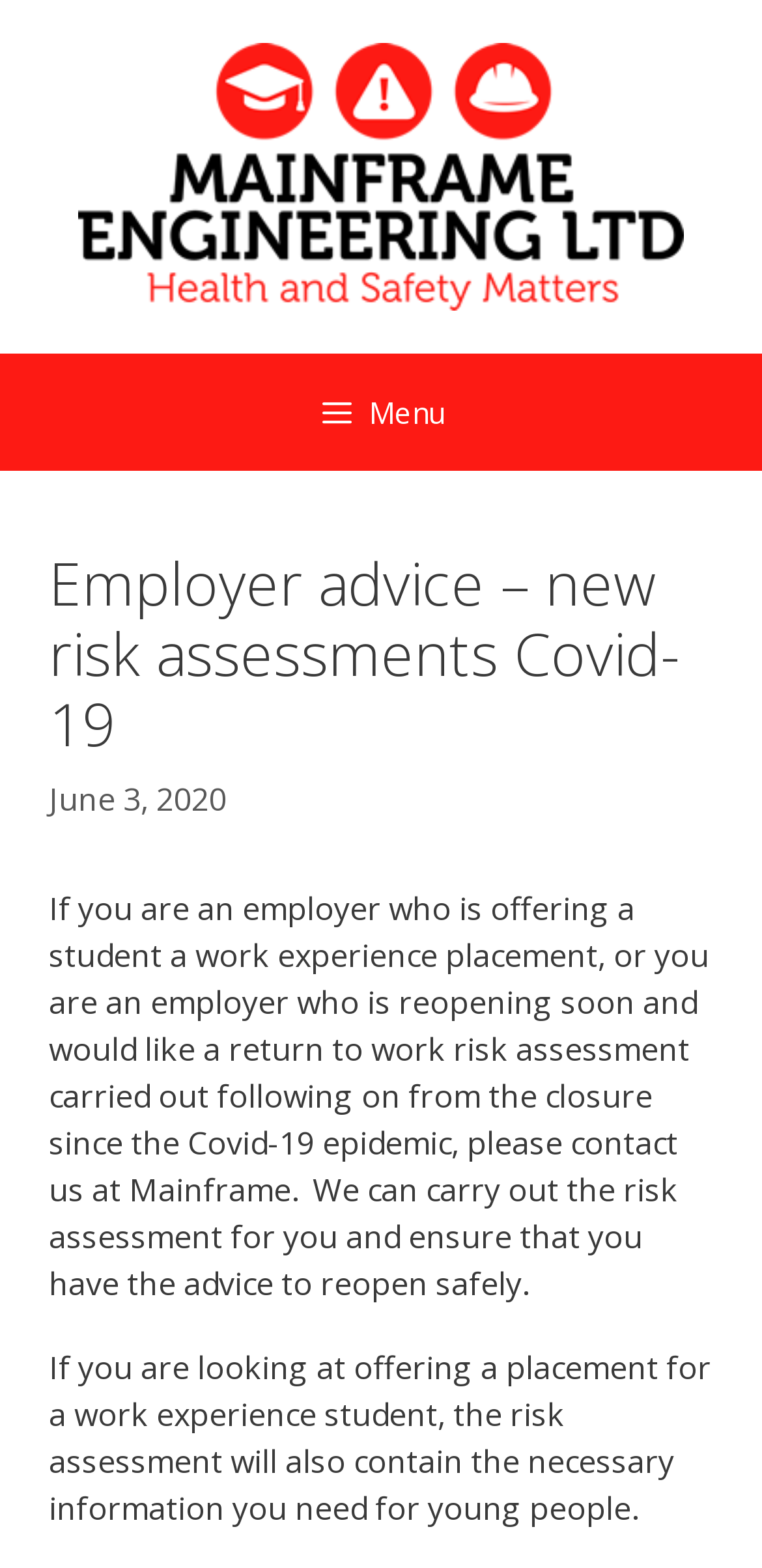Provide a brief response using a word or short phrase to this question:
What is the purpose of the risk assessment?

To reopen safely